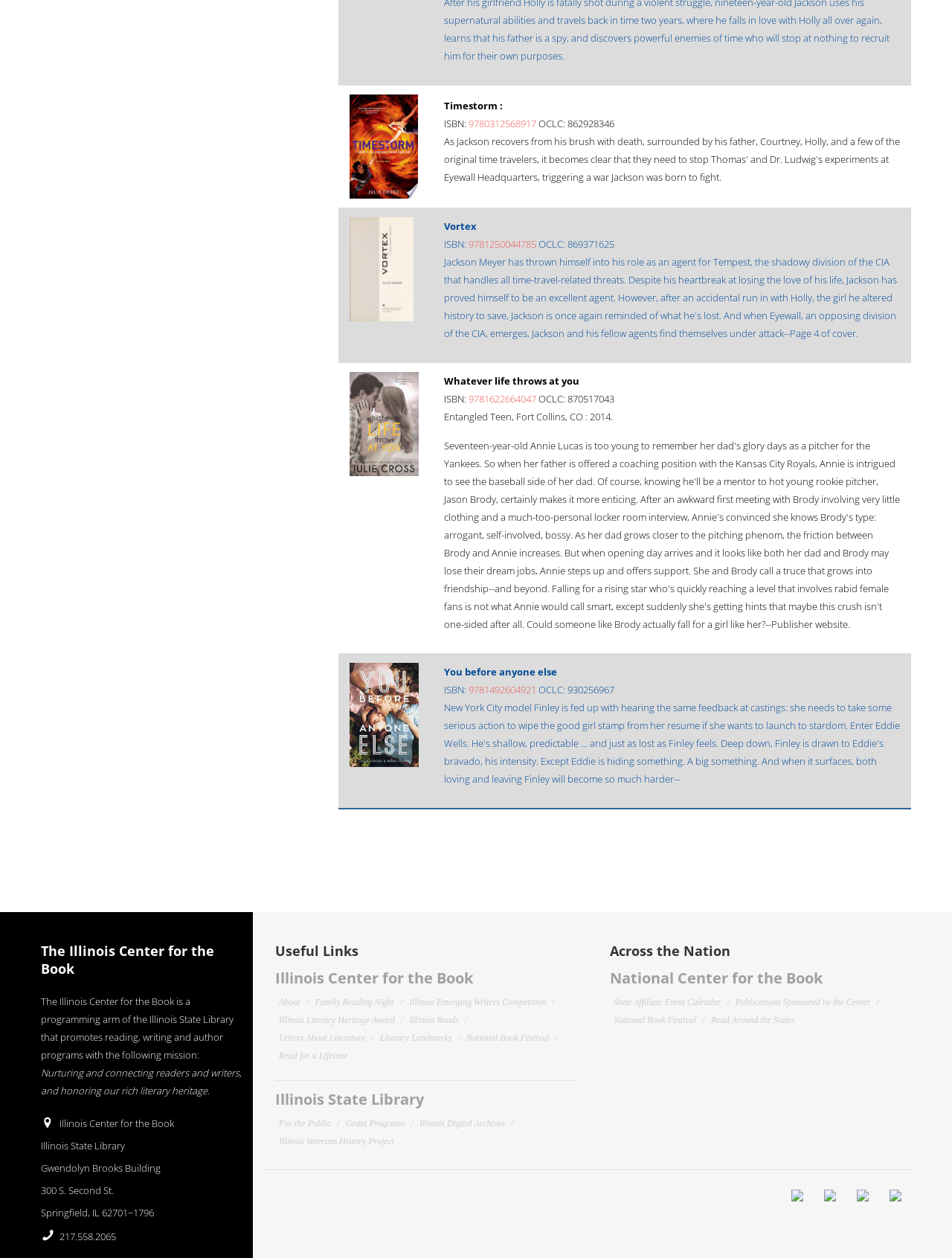What is the ISBN of the book 'Timestorm'?
Examine the image and give a concise answer in one word or a short phrase.

9780312568917